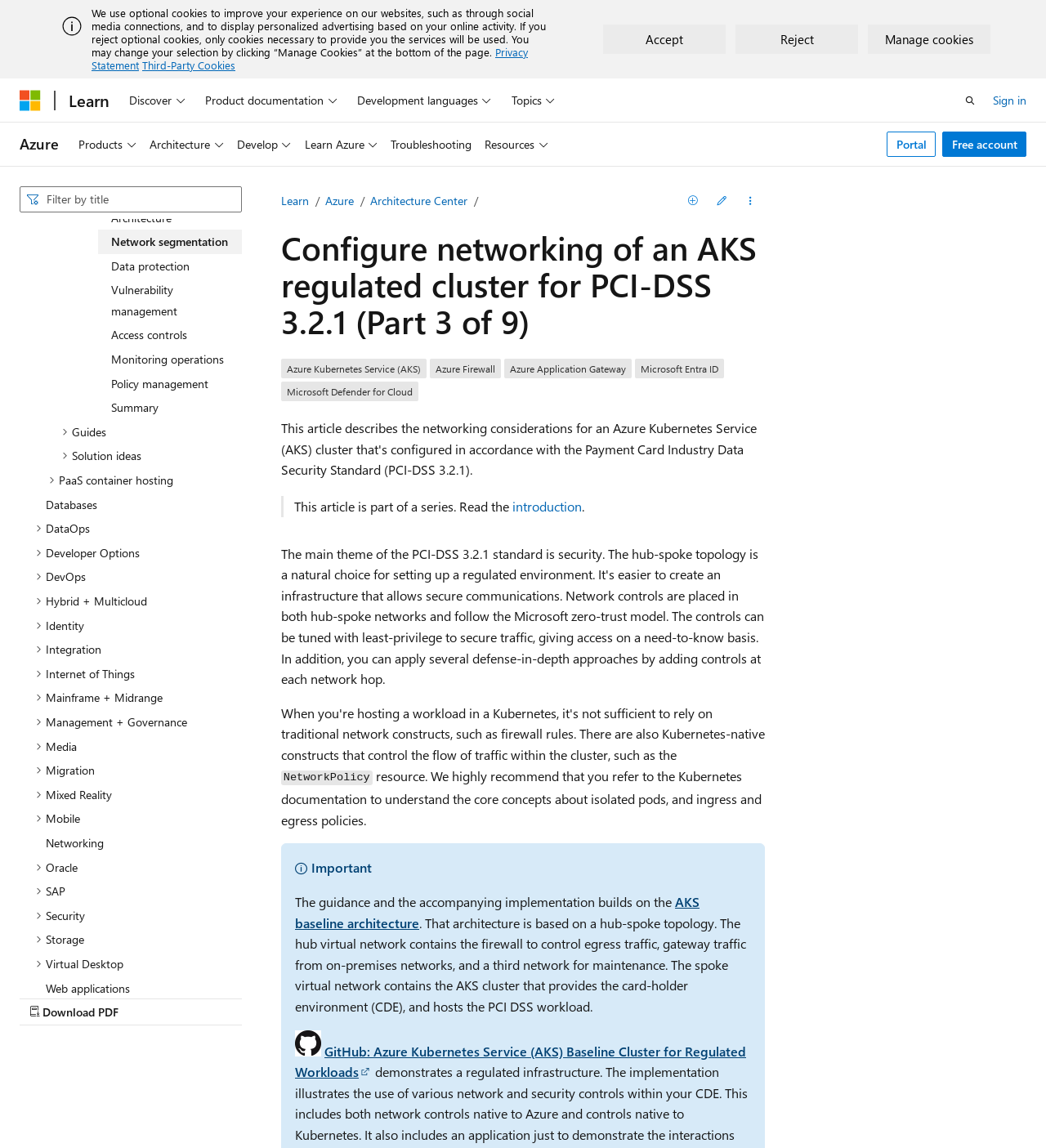Based on the image, give a detailed response to the question: What is the purpose of the 'Accept' button?

The 'Accept' button is located at the top of the webpage, and its purpose is to allow the user to accept the use of optional cookies on the website. This is indicated by the text 'We use optional cookies to improve your experience on our websites...' above the button.